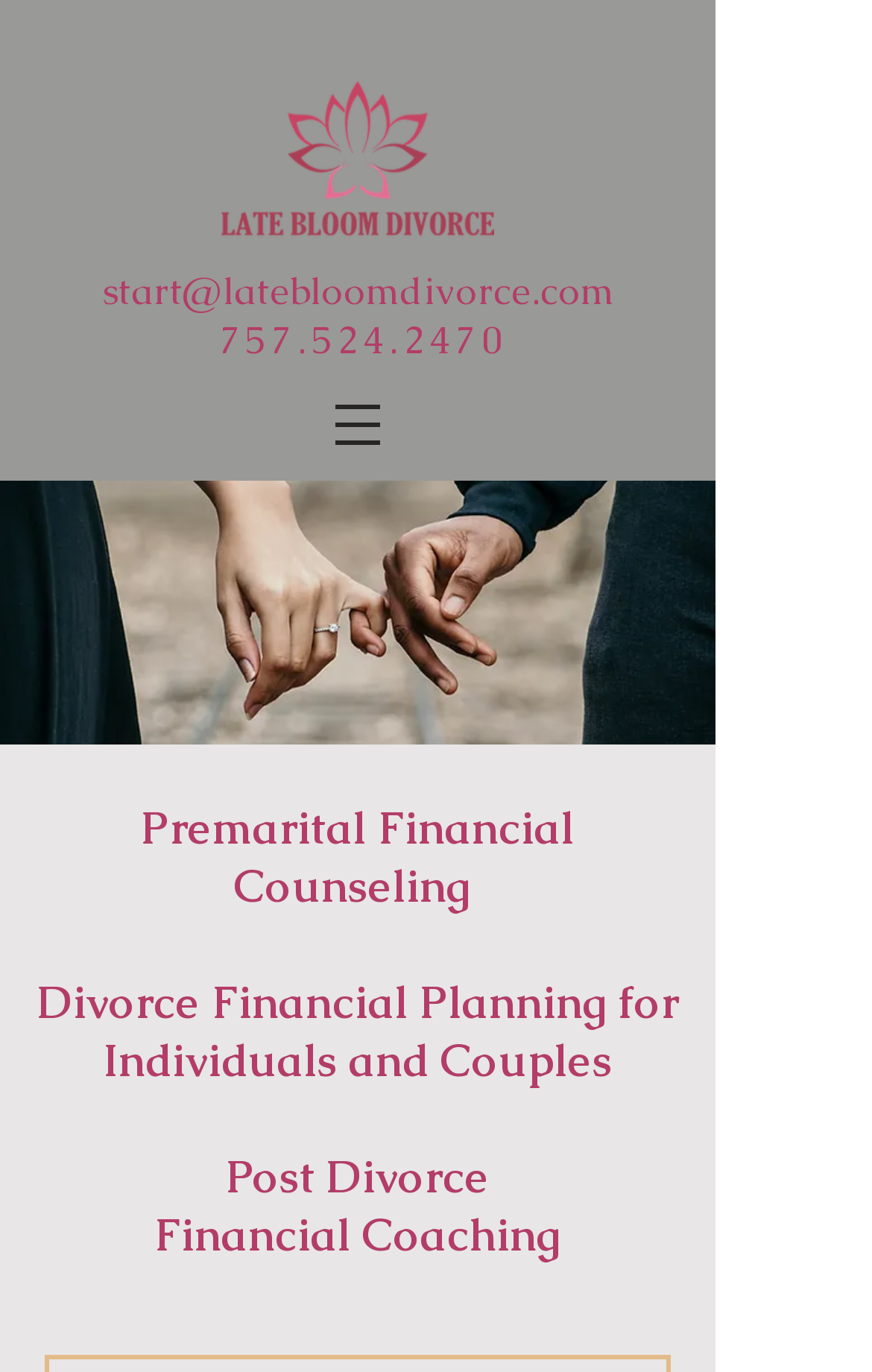What is the logo image filename?
Answer with a single word or short phrase according to what you see in the image.

logo.png